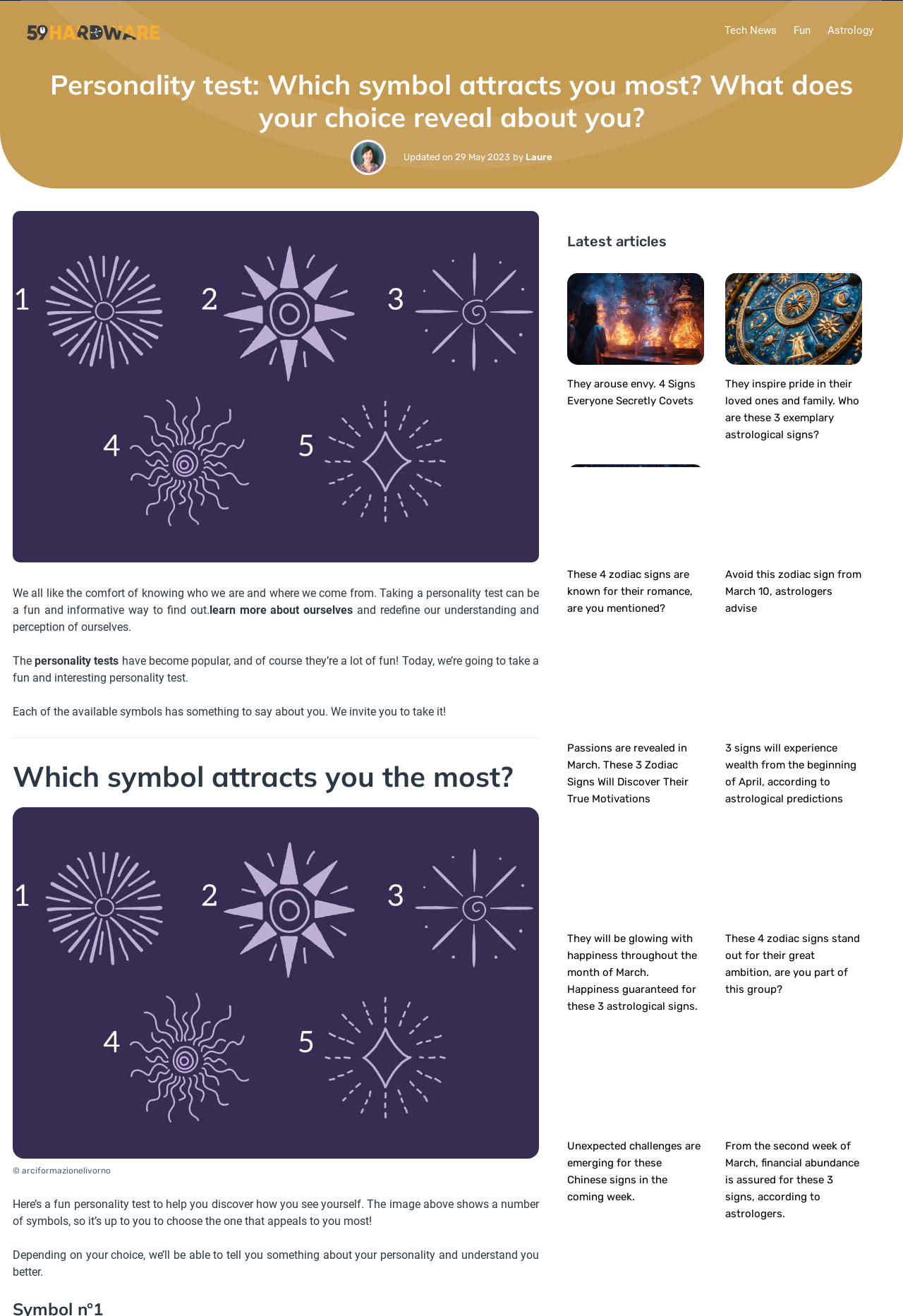Can you pinpoint the bounding box coordinates for the clickable element required for this instruction: "Read the latest article 'They arouse envy. 4 Signs Everyone Secretly Covets'"? The coordinates should be four float numbers between 0 and 1, i.e., [left, top, right, bottom].

[0.628, 0.266, 0.78, 0.275]